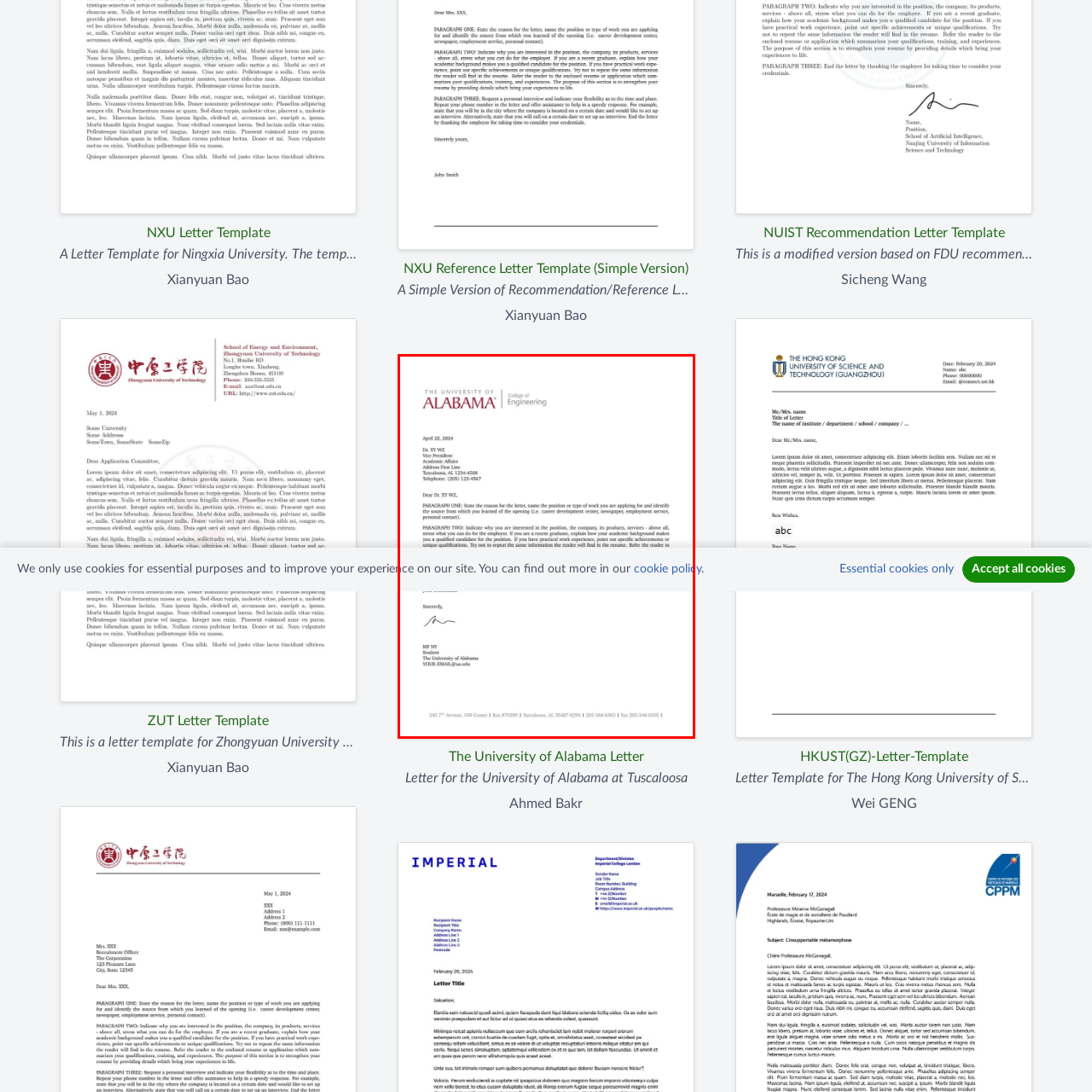Please provide a comprehensive description of the image that is enclosed within the red boundary.

The image displays a sample letter template from the University of Alabama's College of Engineering. Dated April 22, 2014, the letter is addressed to Dr. XYZ, presumably a recipient in the academic or professional field. The template provides structured guidance on including key components, such as the reason for writing and the applicant’s qualifications. It features placeholders for personal details, including the sender's name, position, and contact information. The overall layout reflects a formal style, suitable for applications or professional correspondence, emphasizing clarity and professionalism.